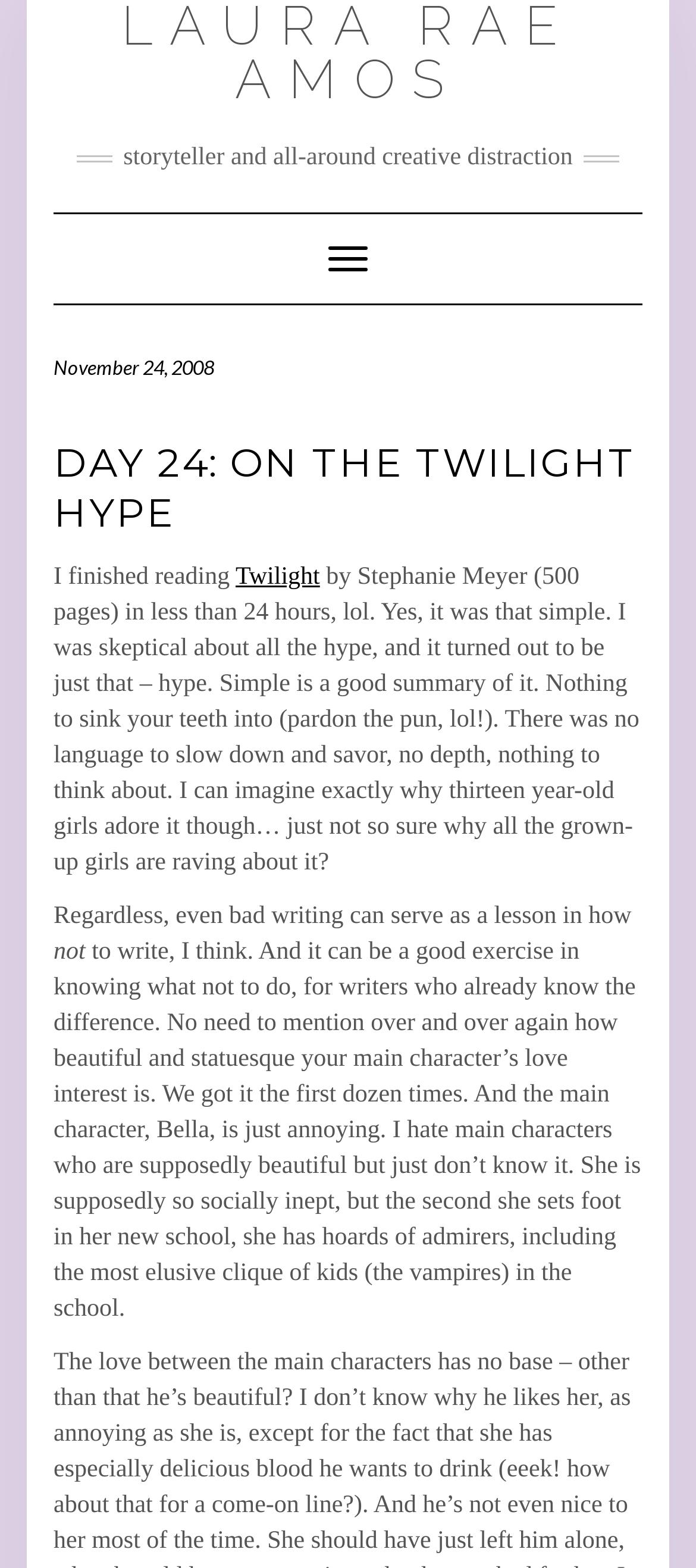Identify the bounding box for the UI element that is described as follows: "Toggle Navigation".

[0.444, 0.146, 0.556, 0.184]